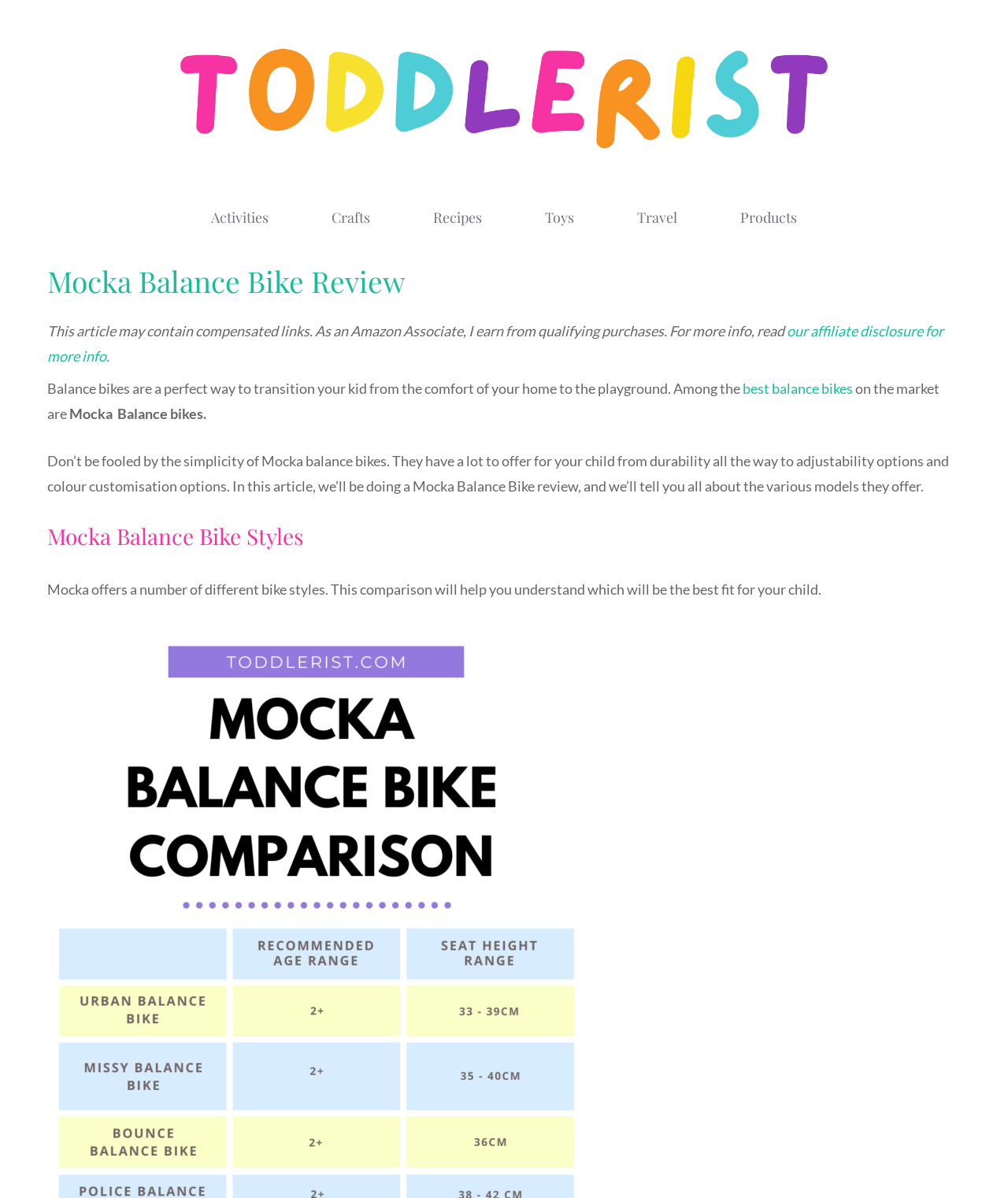Identify the first-level heading on the webpage and generate its text content.

Mocka Balance Bike Review